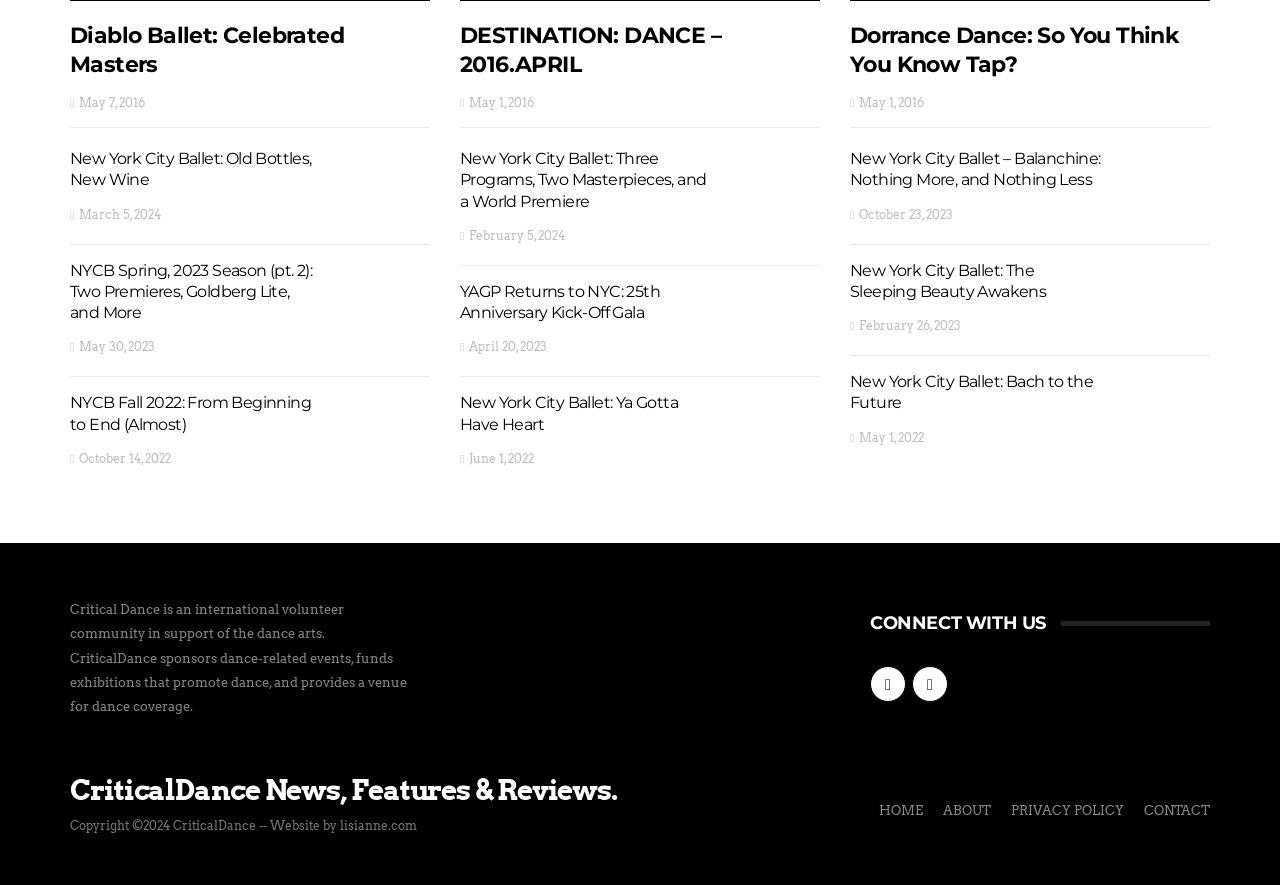Examine the image and give a thorough answer to the following question:
How many social media links are present on the webpage?

There are two social media links present on the webpage, one with the text '' and another with the text '', which are likely Facebook and Twitter links respectively.